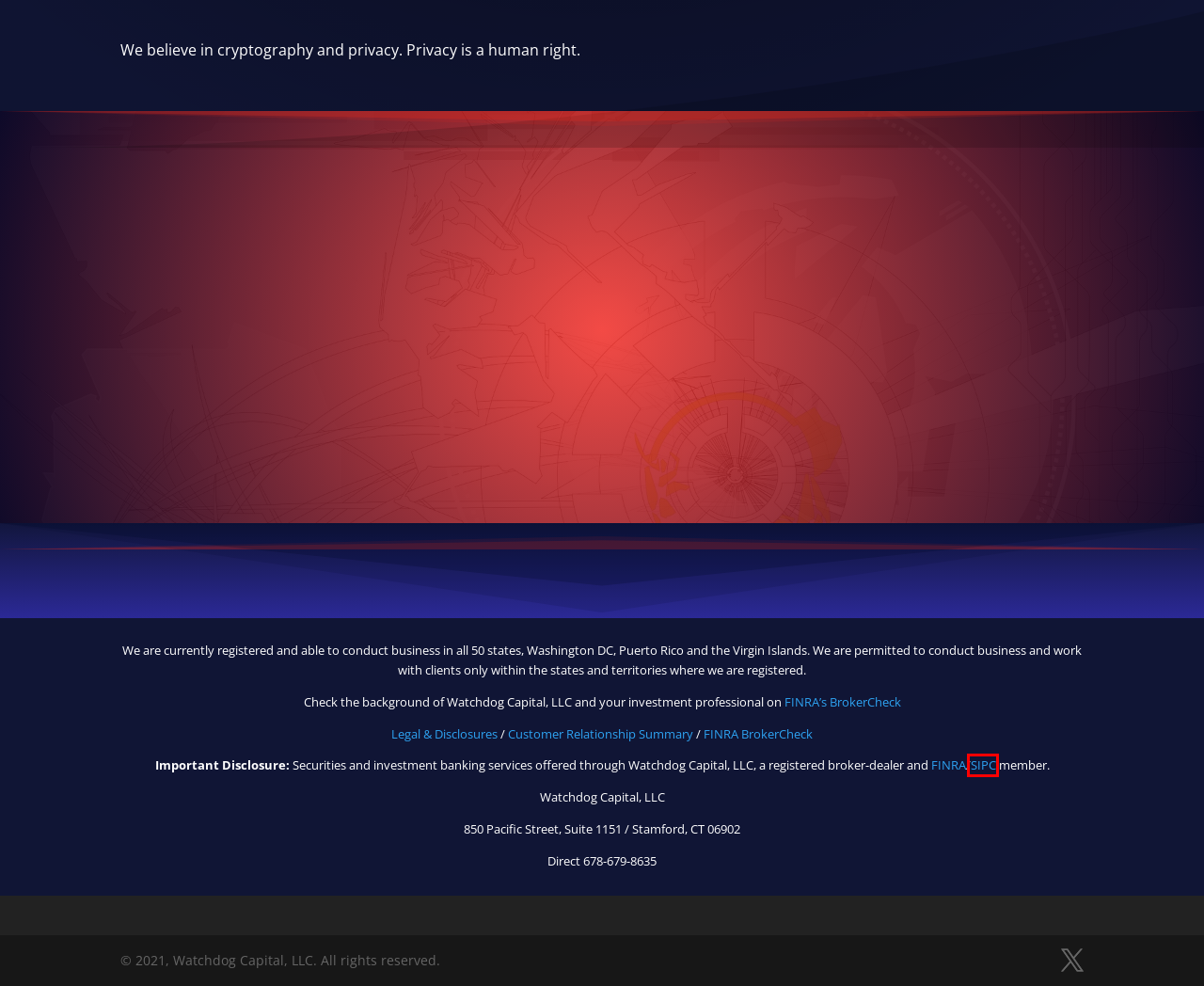You have a screenshot showing a webpage with a red bounding box around a UI element. Choose the webpage description that best matches the new page after clicking the highlighted element. Here are the options:
A. Contact - Watchdog Capital LLC
B. Home - Watchdog Capital LLC
C. Account Opening - Watchdog Capital LLC
D. Securities Offering Platform - Watchdog Capital LLC
E. Legal & Disclosures - Watchdog Capital LLC
F. SIPC - Securities Investor Protection Corporation
G. A vibrant market is at its best when it works for everyone. | FINRA.org
H. Blog - Watchdog Capital LLC

F